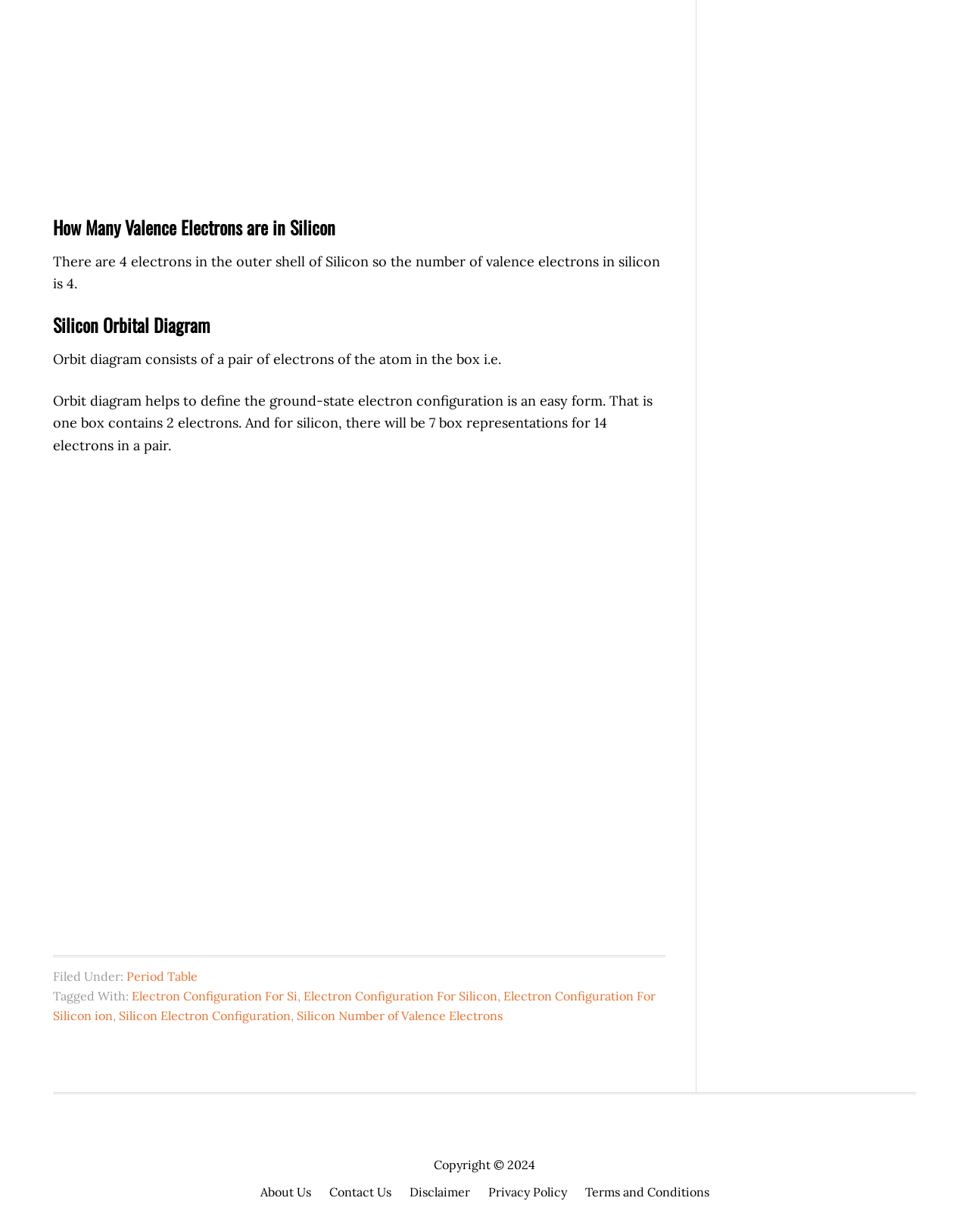Identify the bounding box coordinates of the HTML element based on this description: "Electron Configuration For Si".

[0.136, 0.802, 0.307, 0.814]